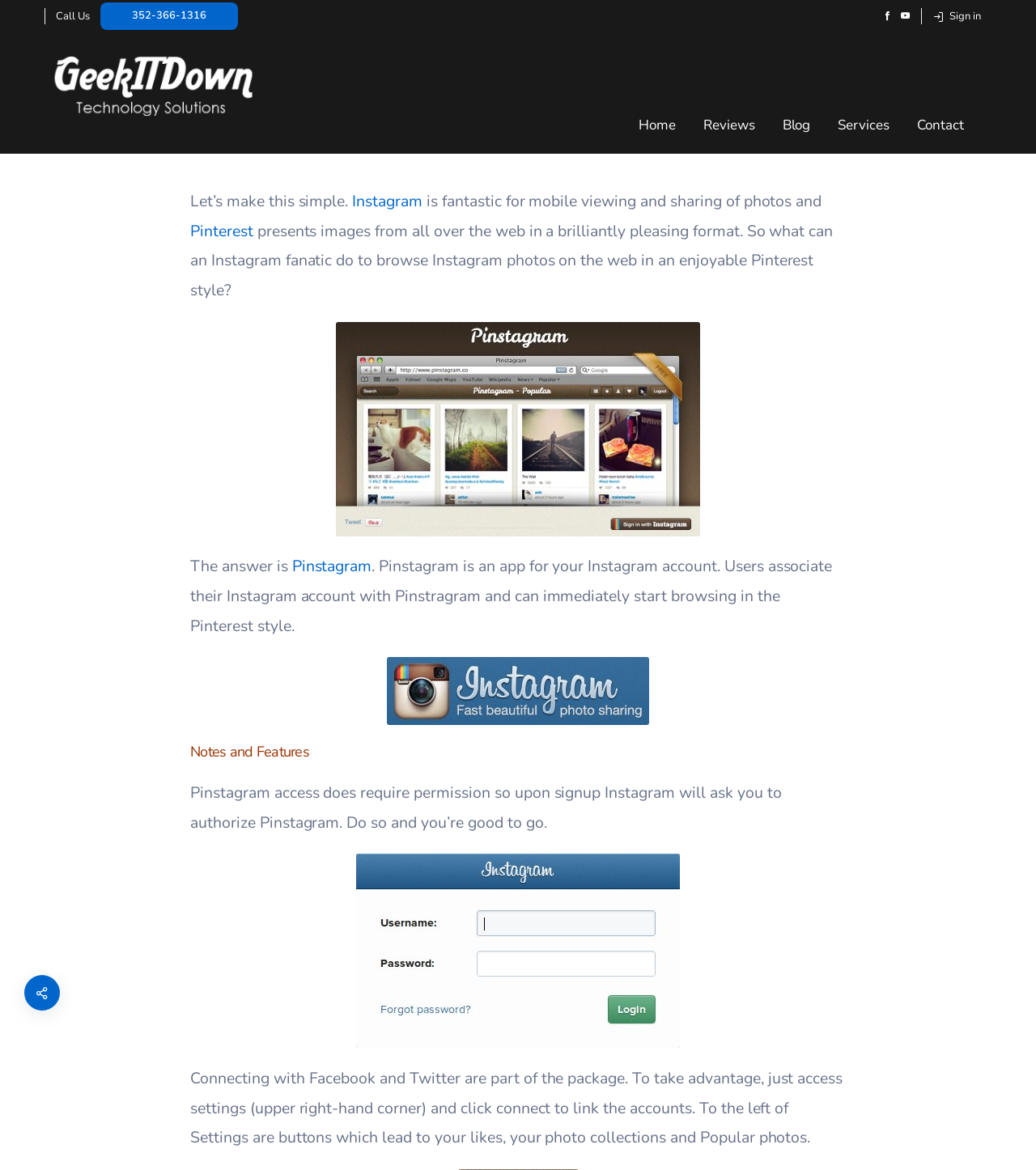Please pinpoint the bounding box coordinates for the region I should click to adhere to this instruction: "Click the HOME link".

None